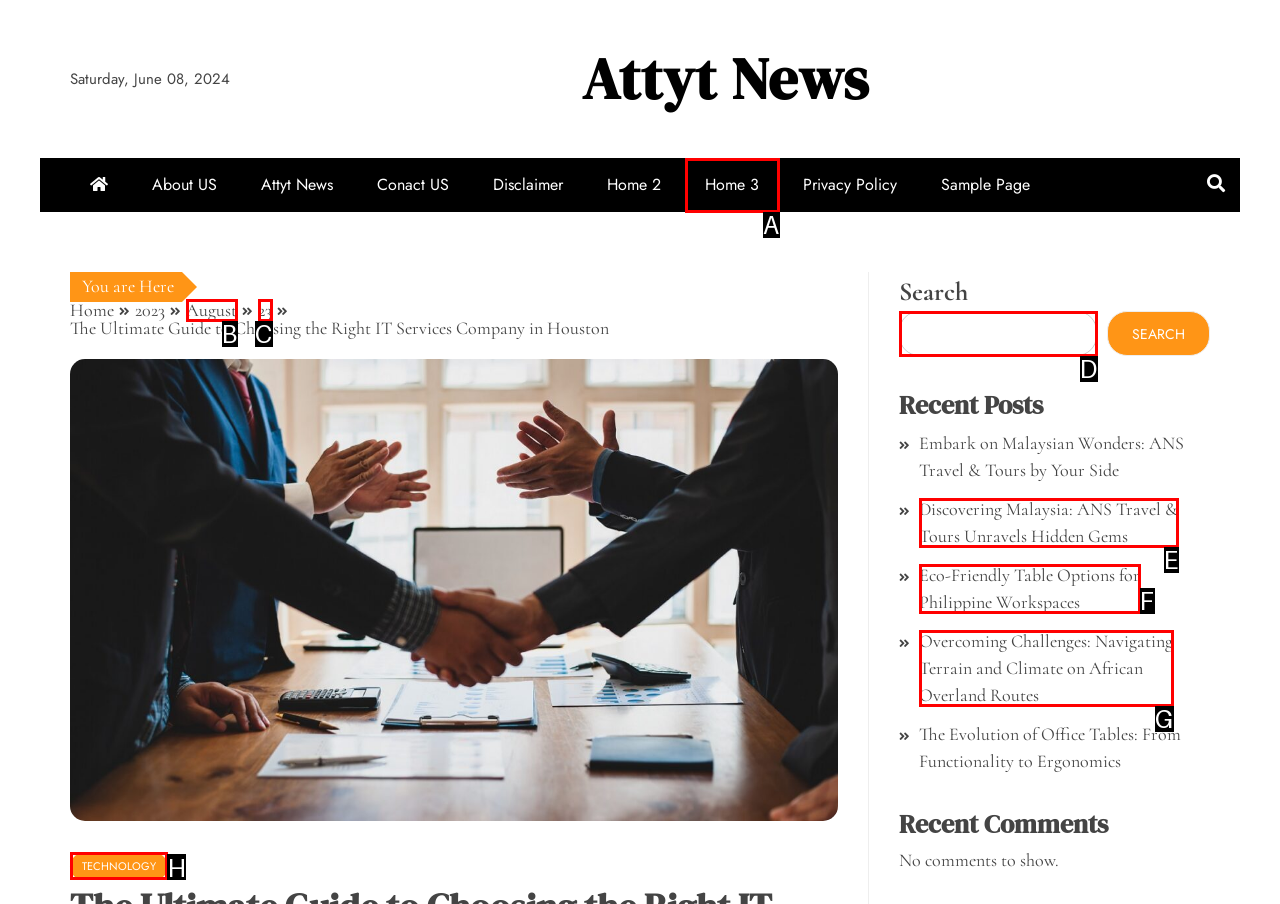Indicate the letter of the UI element that should be clicked to accomplish the task: Purchase SoundDiviner Patch Sheet Plugin for Korg Poly-61. Answer with the letter only.

None